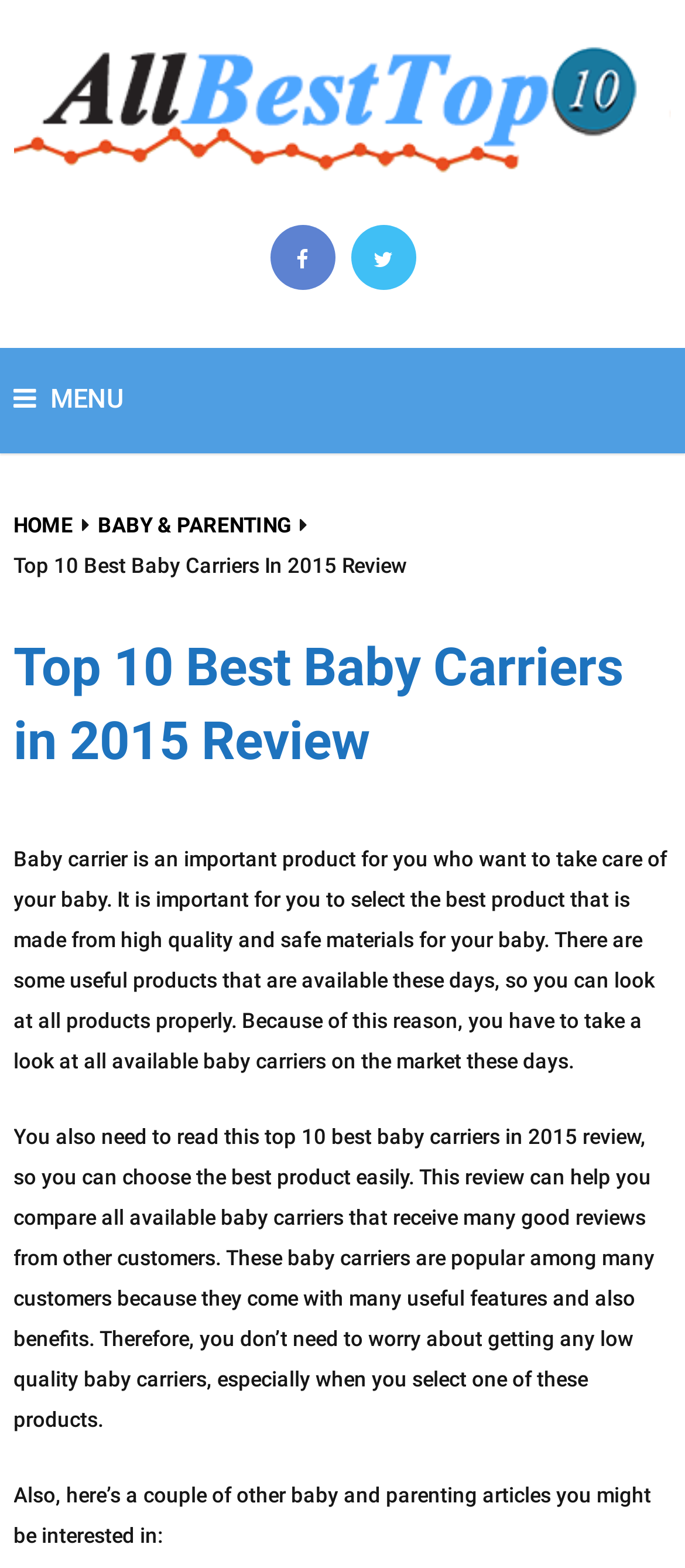What are the benefits of the top 10 baby carriers?
Using the image, respond with a single word or phrase.

Many useful features